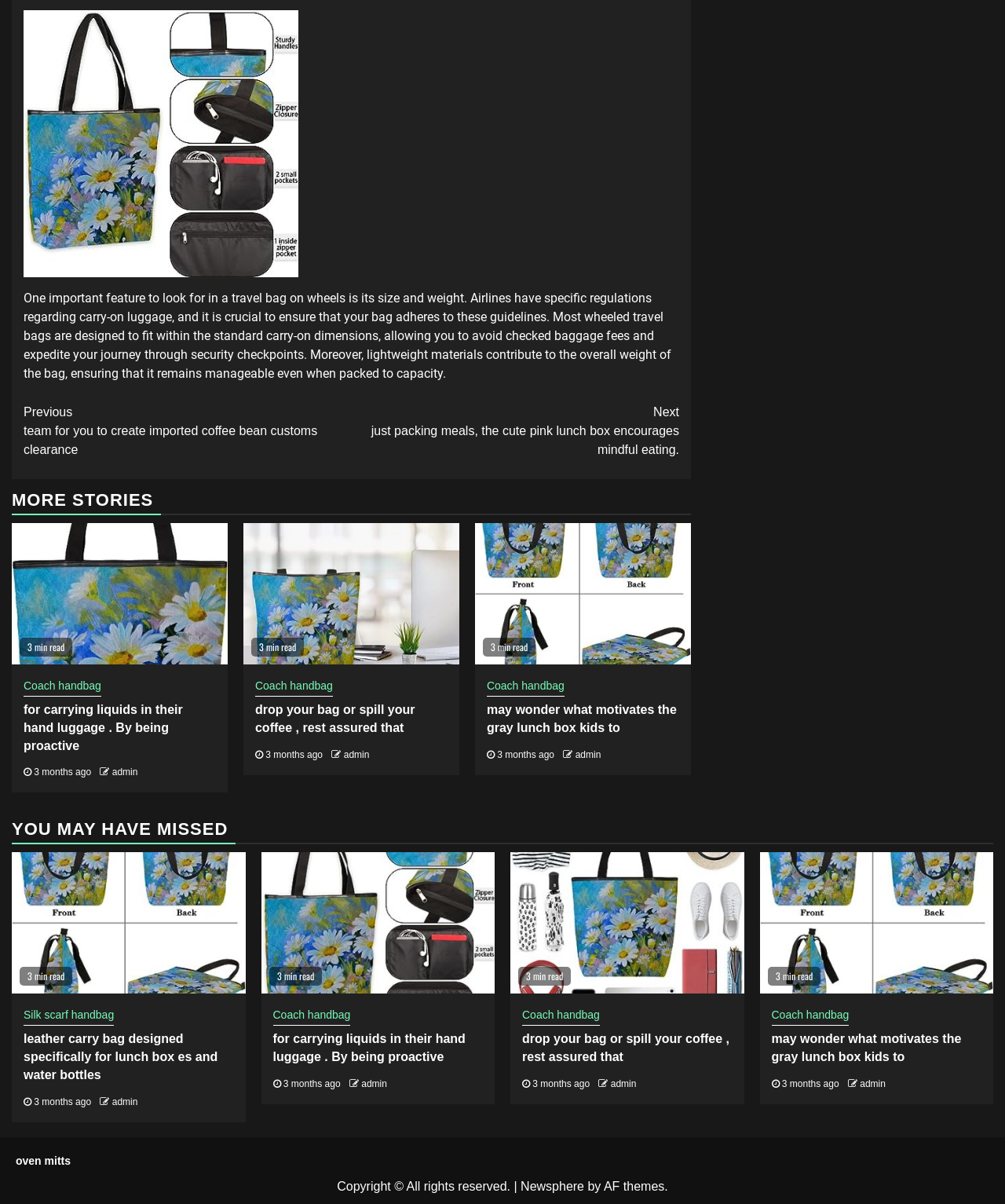Find and specify the bounding box coordinates that correspond to the clickable region for the instruction: "Click 'Continue Reading'".

[0.023, 0.328, 0.676, 0.388]